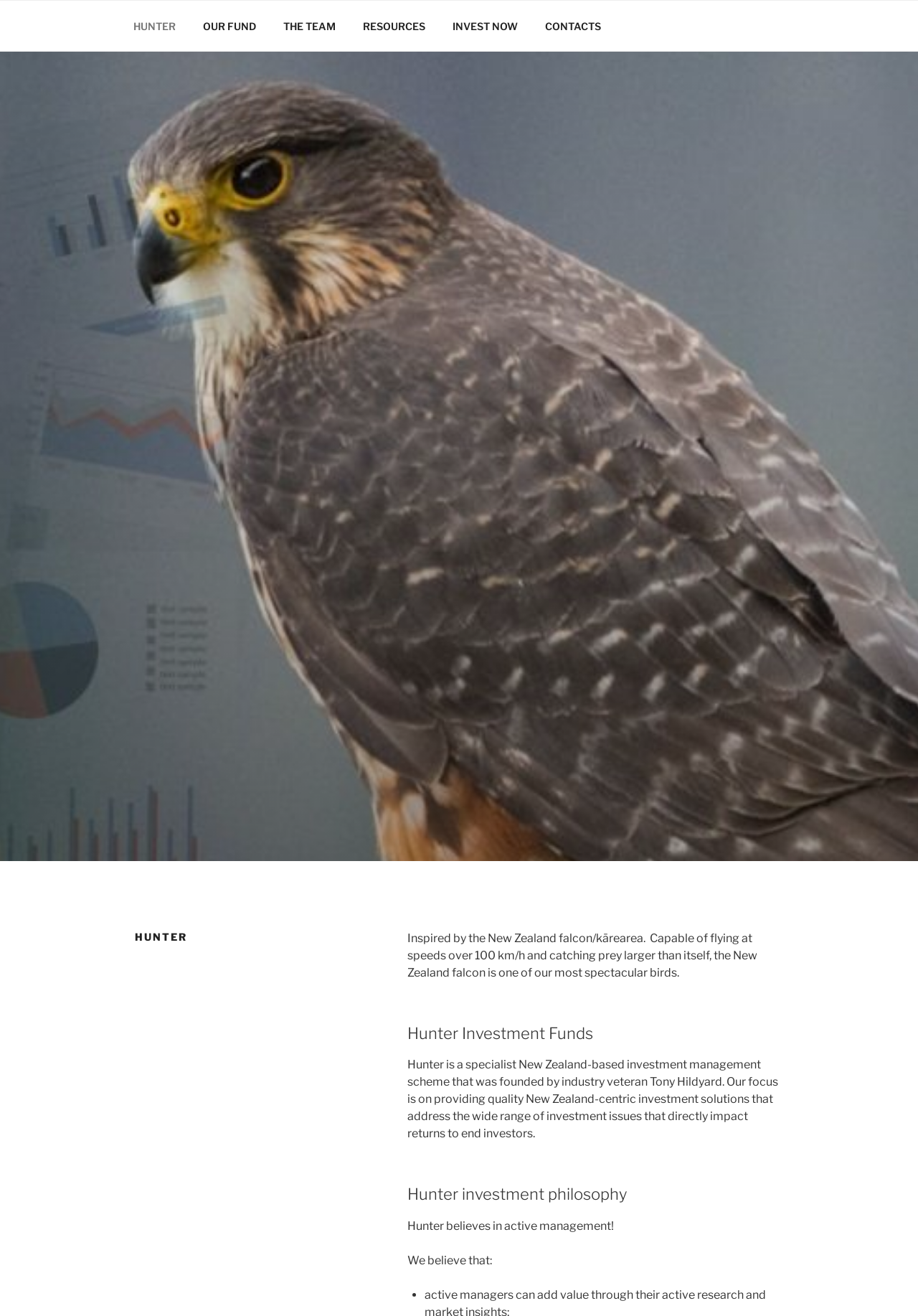What is the philosophy of Hunter investment management scheme?
Please respond to the question with a detailed and well-explained answer.

I found a StaticText element with the text 'Hunter believes in active management!' which suggests that the philosophy of Hunter investment management scheme is active management.